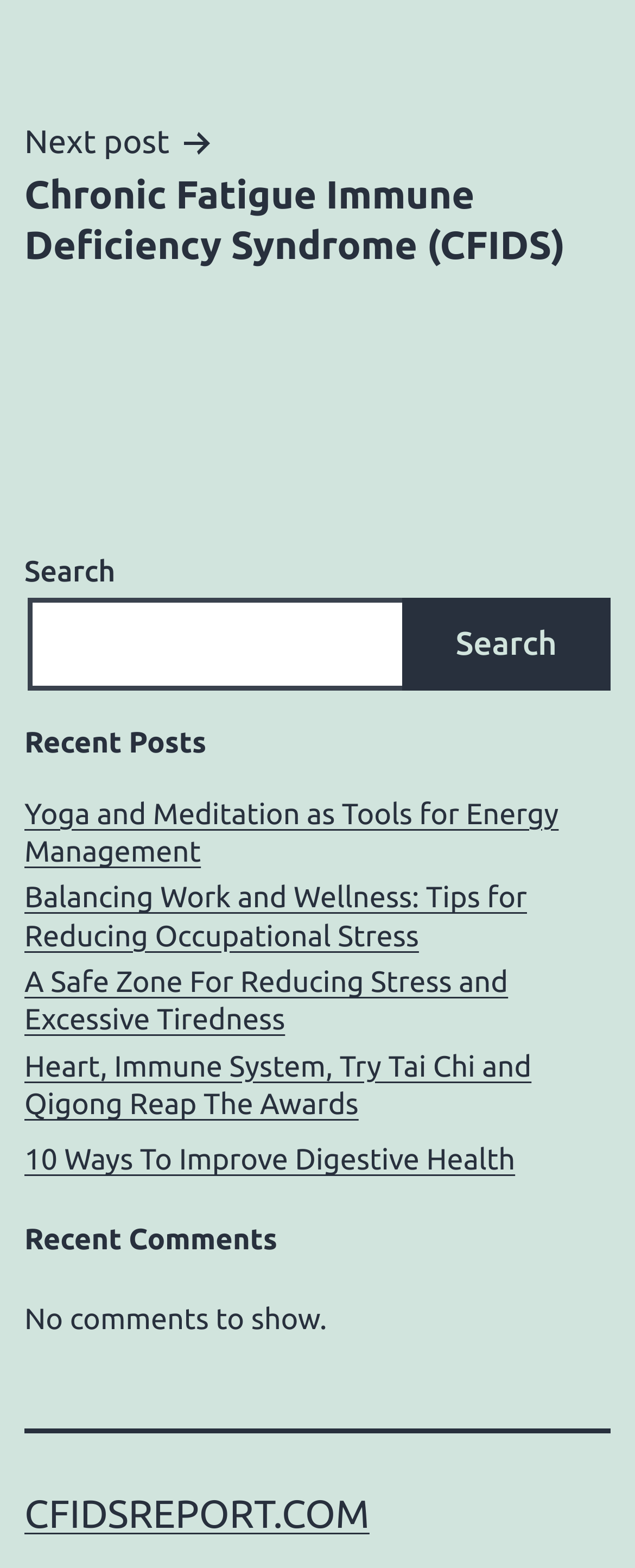Provide your answer in one word or a succinct phrase for the question: 
What is the purpose of the search bar?

Search